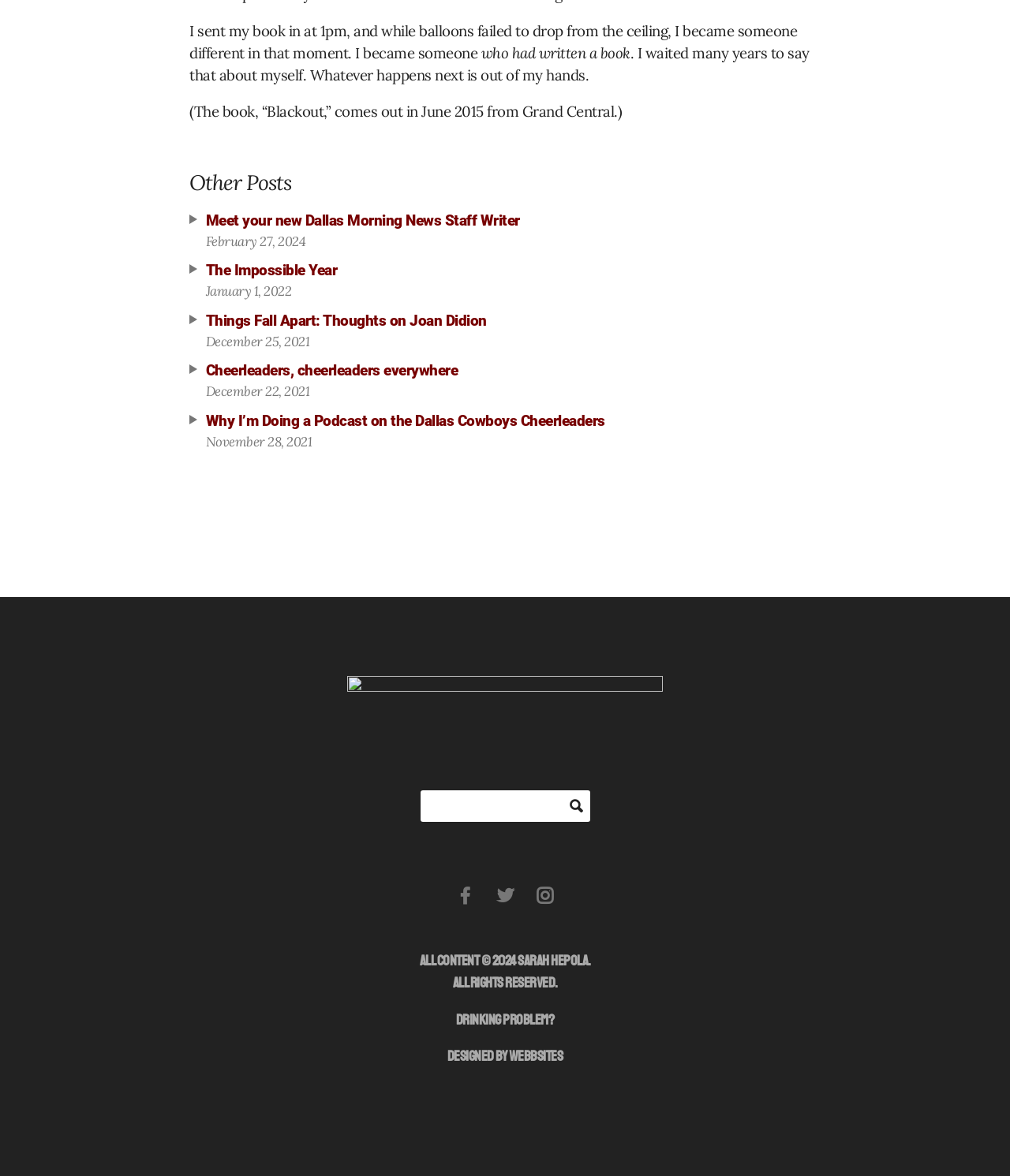Could you determine the bounding box coordinates of the clickable element to complete the instruction: "Check the latest news"? Provide the coordinates as four float numbers between 0 and 1, i.e., [left, top, right, bottom].

[0.204, 0.18, 0.514, 0.195]